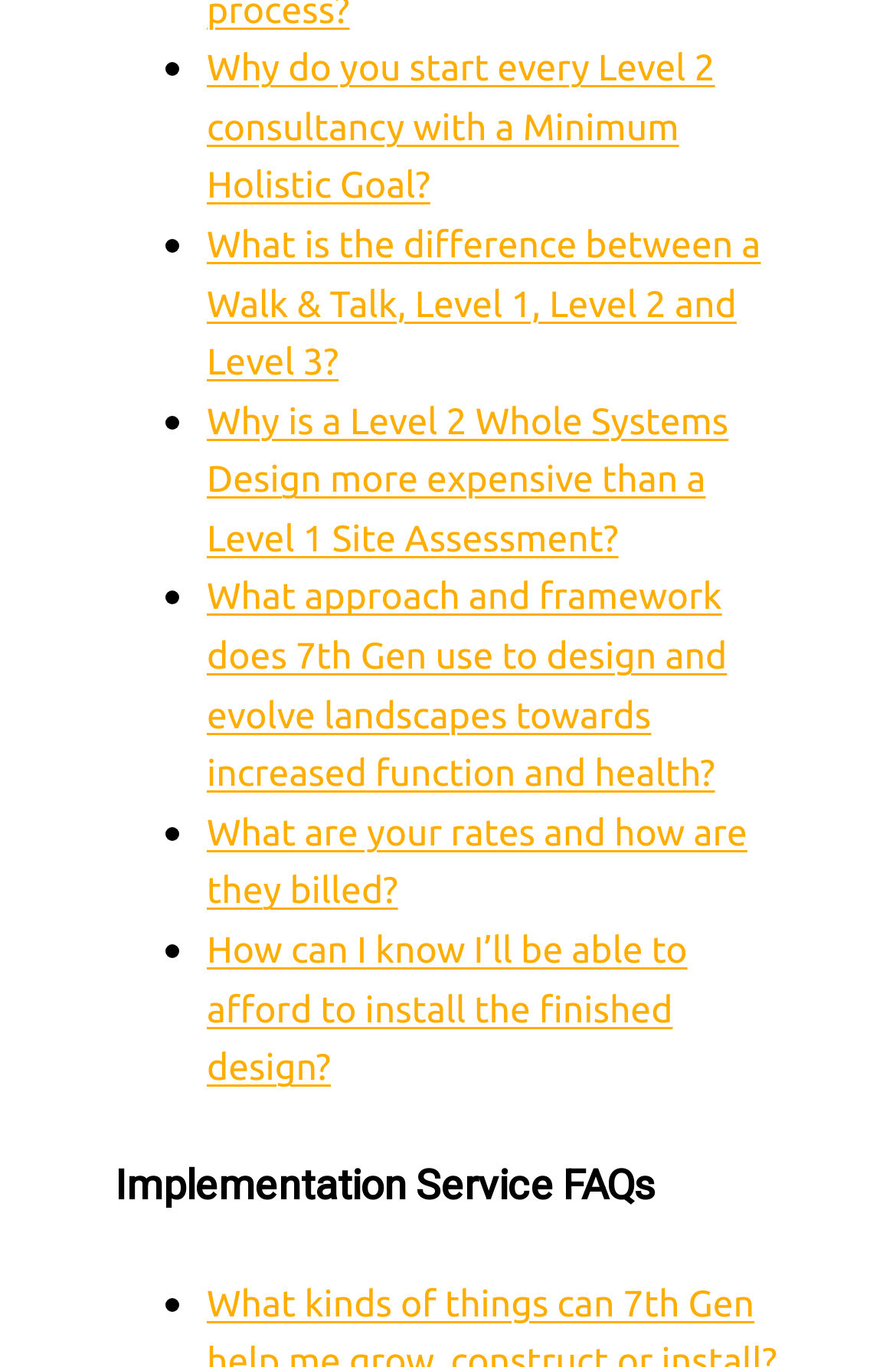Please respond in a single word or phrase: 
What is the purpose of the list markers?

To indicate FAQ questions